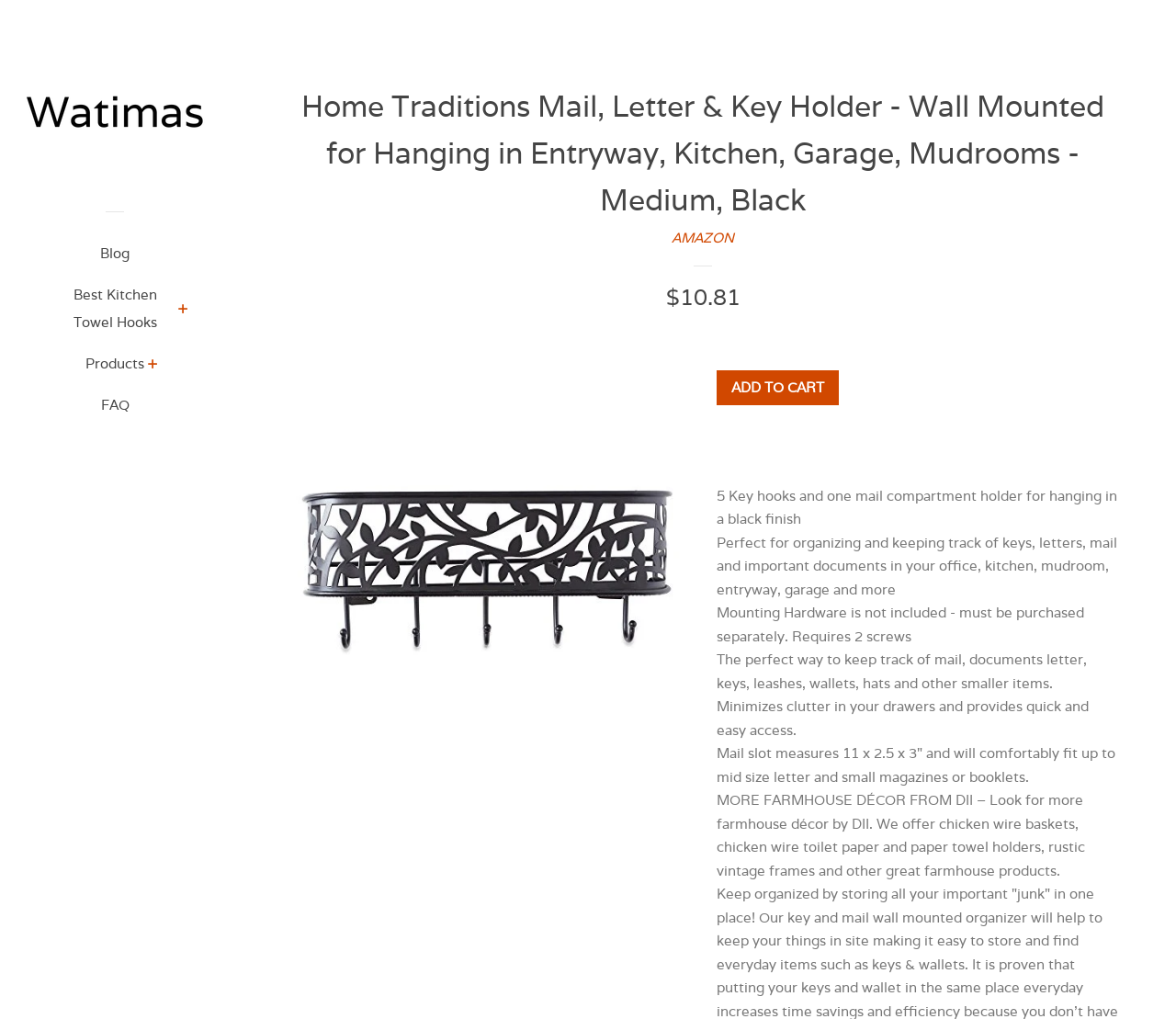Please specify the bounding box coordinates of the region to click in order to perform the following instruction: "Check the 'FAQ'".

[0.035, 0.384, 0.16, 0.425]